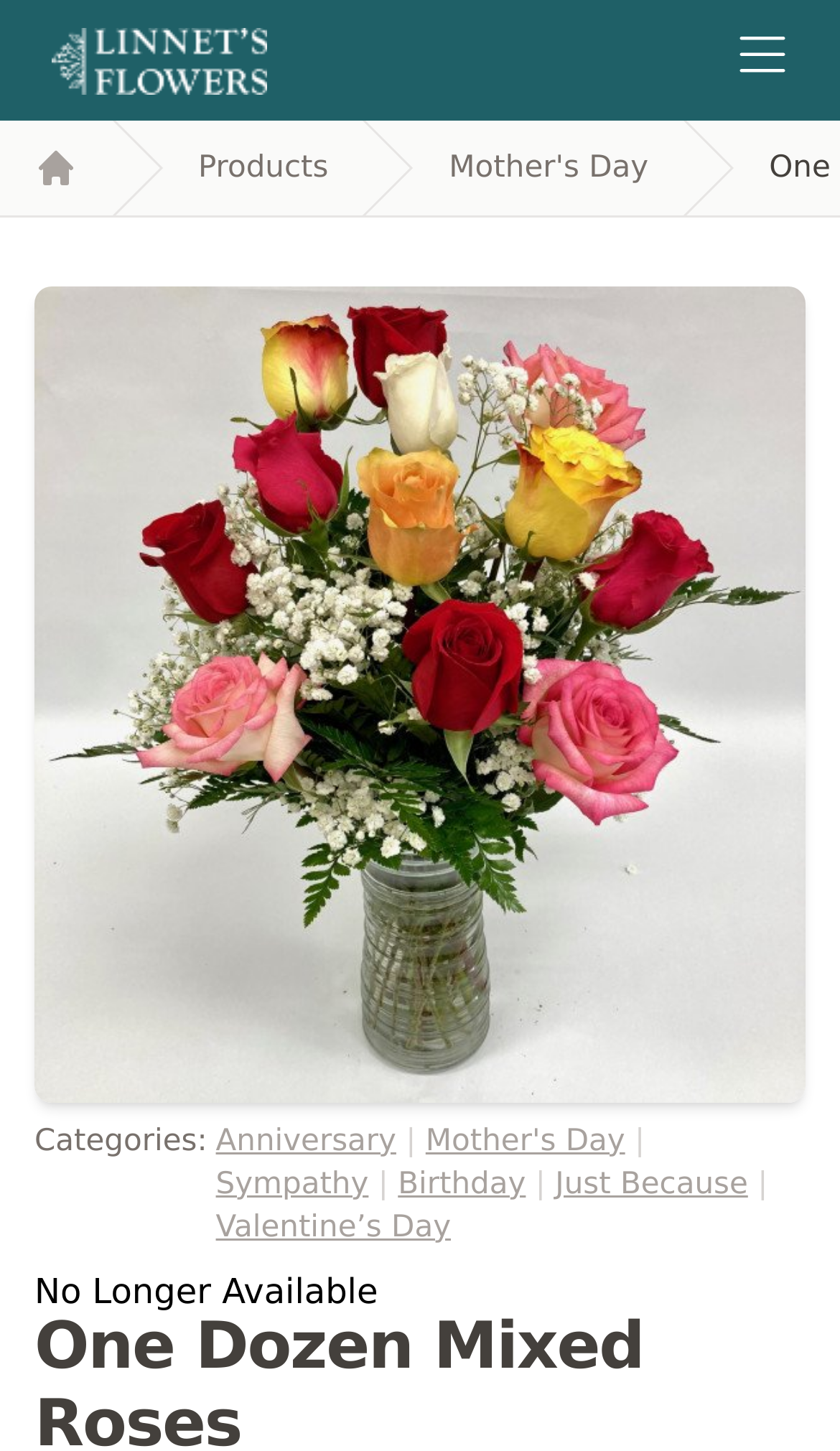For the following element description, predict the bounding box coordinates in the format (top-left x, top-left y, bottom-right x, bottom-right y). All values should be floating point numbers between 0 and 1. Description: Birthday

[0.474, 0.804, 0.626, 0.828]